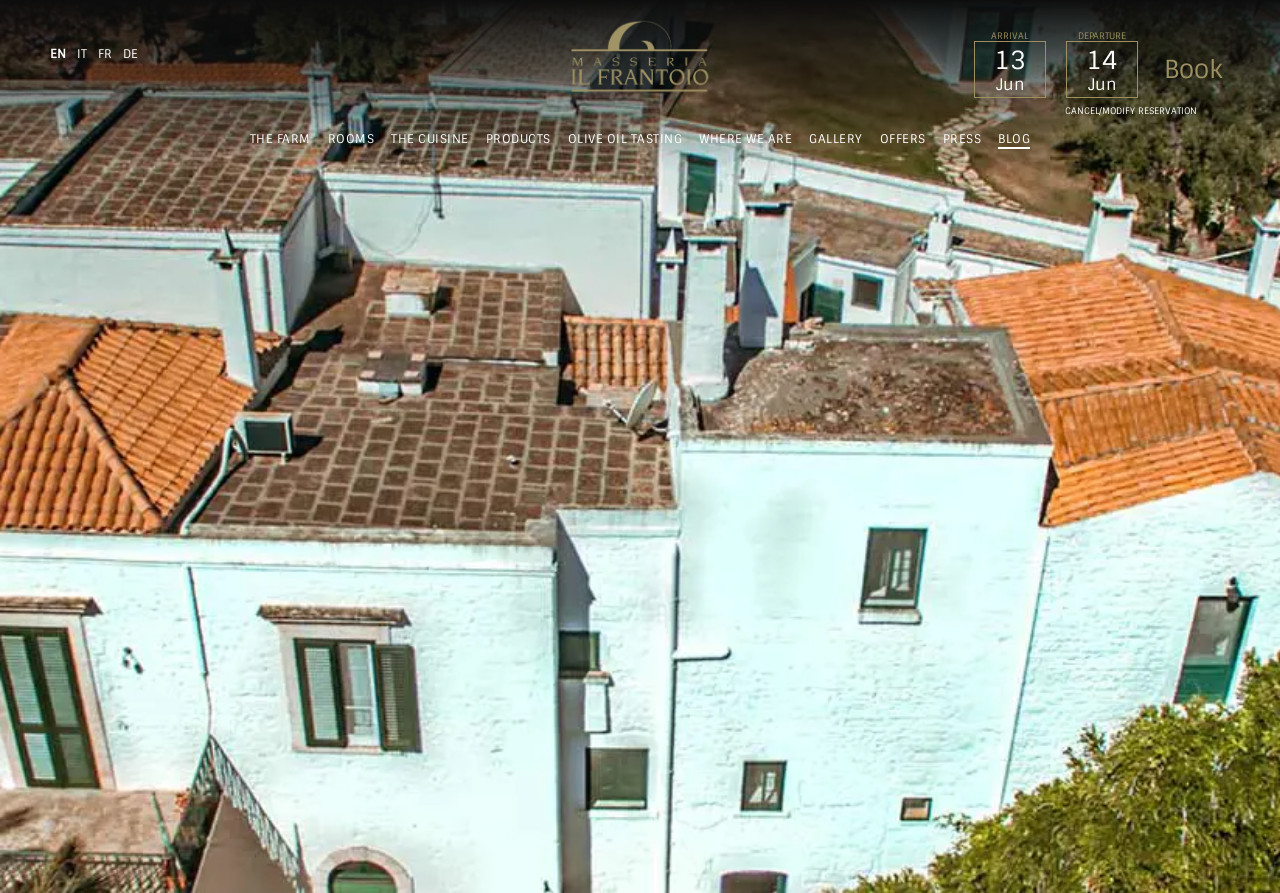What is the current date set for arrival?
Based on the screenshot, give a detailed explanation to answer the question.

The current date set for arrival can be found in the arrival date field, which is located near the top of the webpage. The date is displayed as '13-06-2024', which suggests that the user has already entered or selected this date.